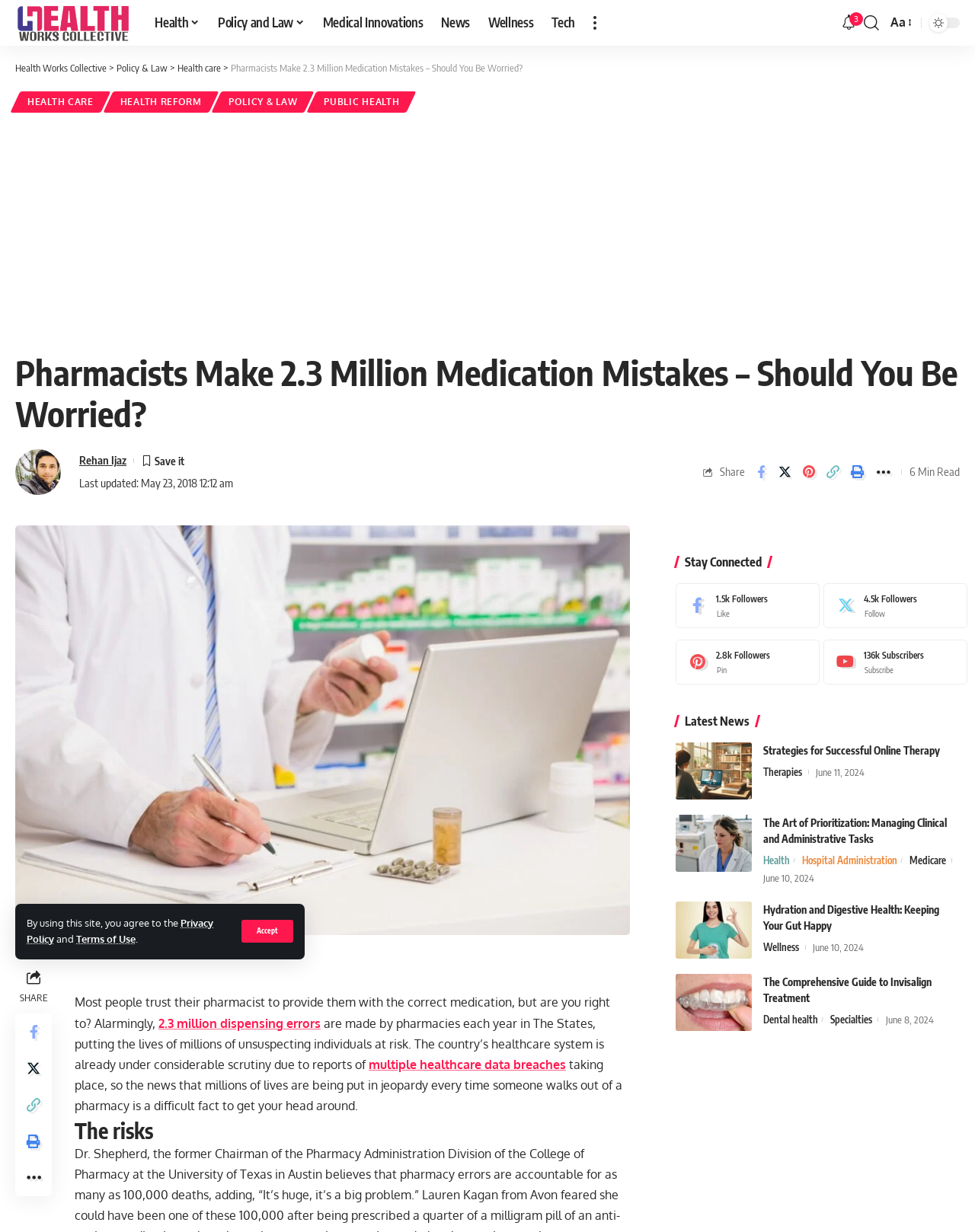Identify the bounding box coordinates of the area you need to click to perform the following instruction: "Share the article on Facebook".

[0.77, 0.373, 0.791, 0.393]